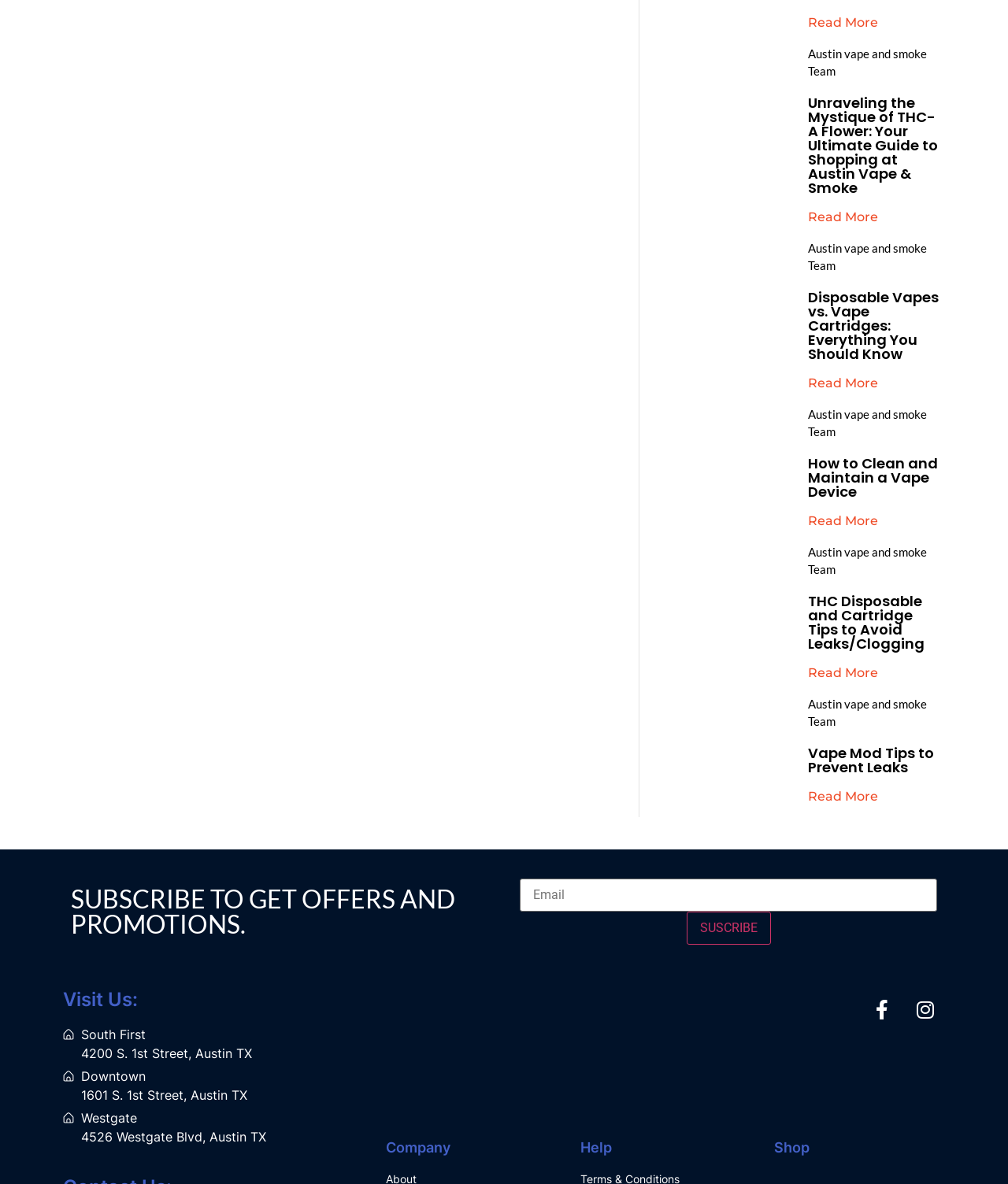Give a short answer to this question using one word or a phrase:
What is the main action that can be performed on the 'Shop' page?

Shopping